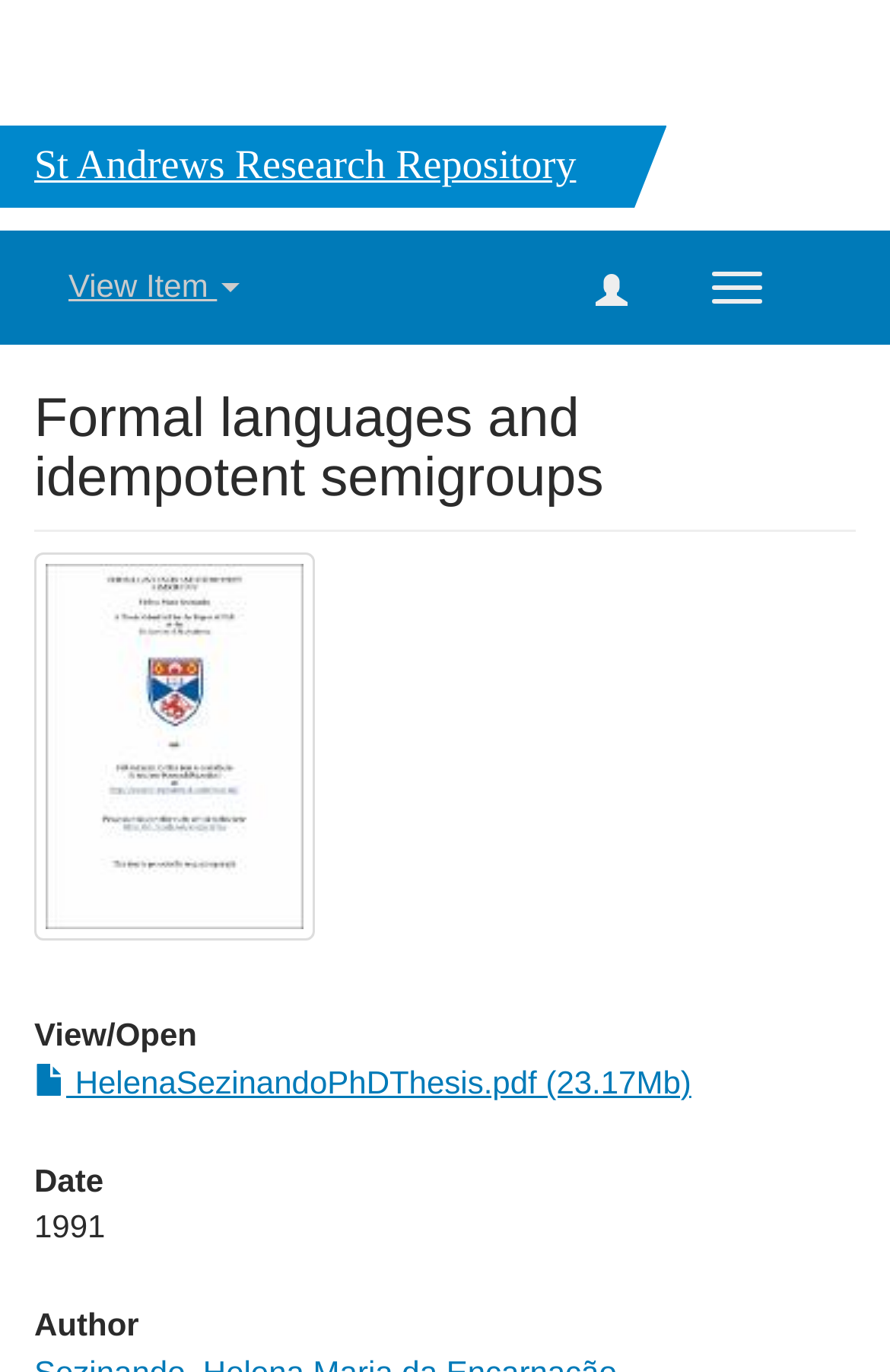Respond to the question below with a single word or phrase:
What is the file size of the PDF?

23.17Mb